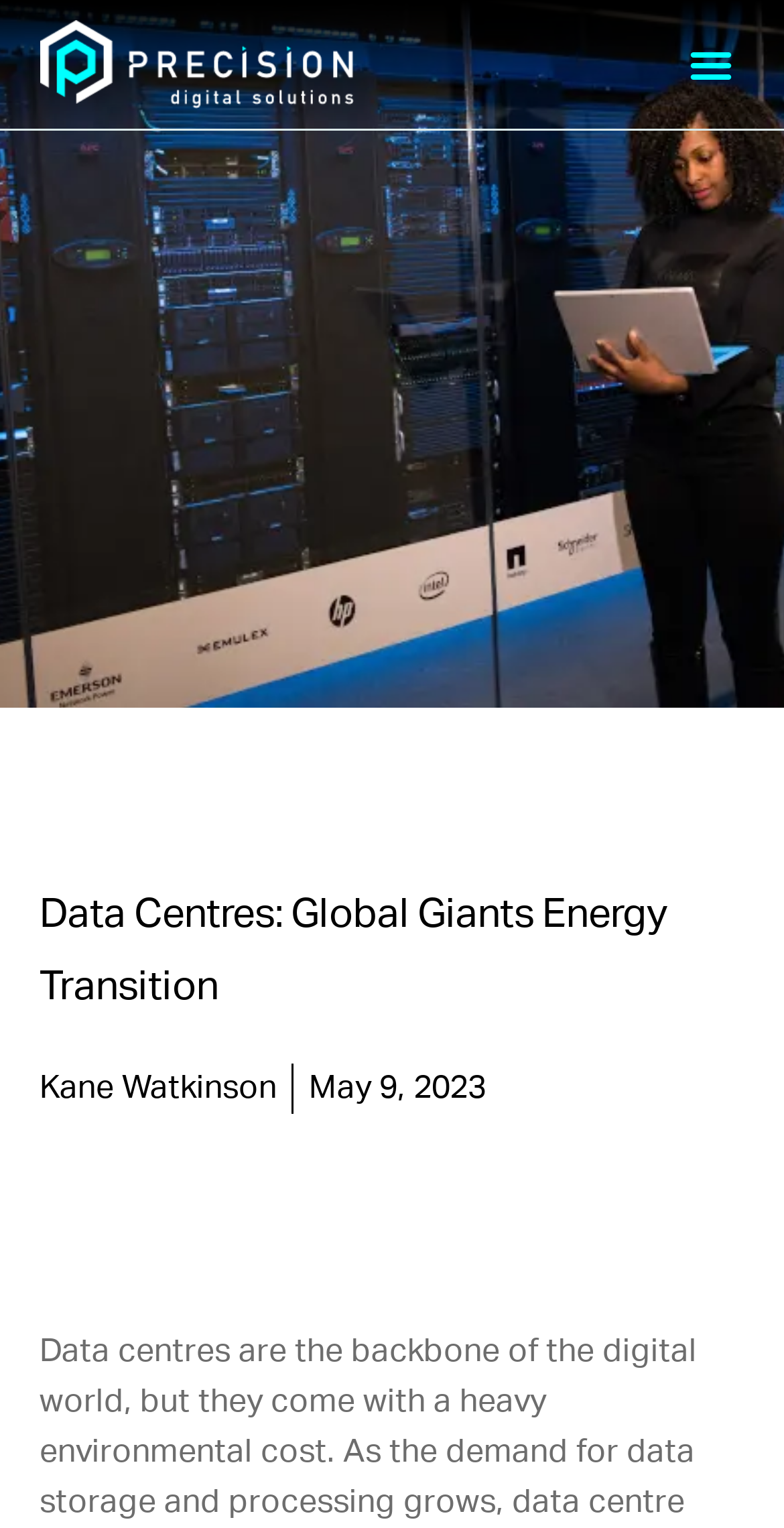Please determine the heading text of this webpage.

Data Centres: Global Giants Energy Transition